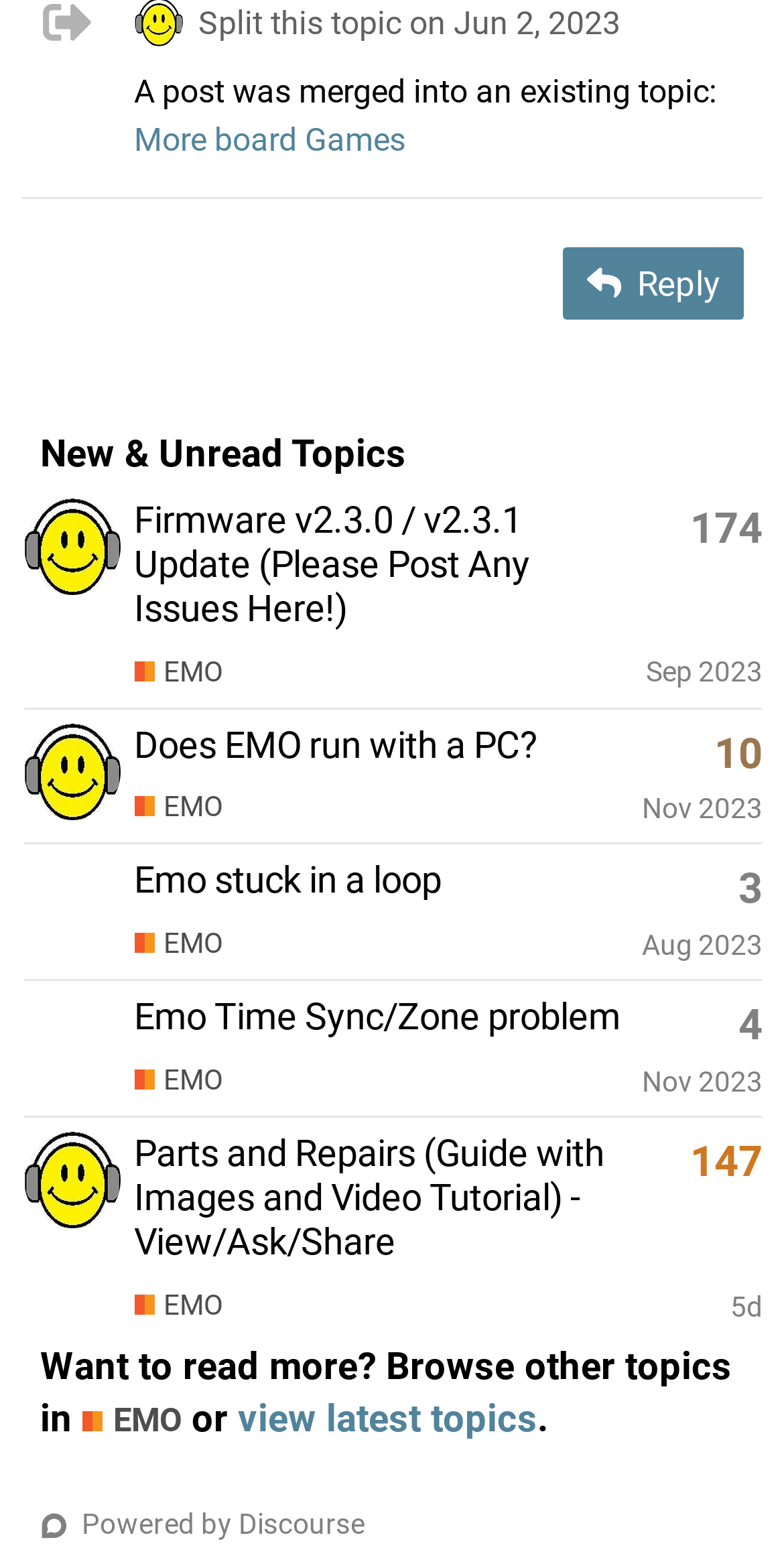Locate the bounding box coordinates of the element's region that should be clicked to carry out the following instruction: "Click the 'Reply' button". The coordinates need to be four float numbers between 0 and 1, i.e., [left, top, right, bottom].

[0.718, 0.157, 0.949, 0.203]